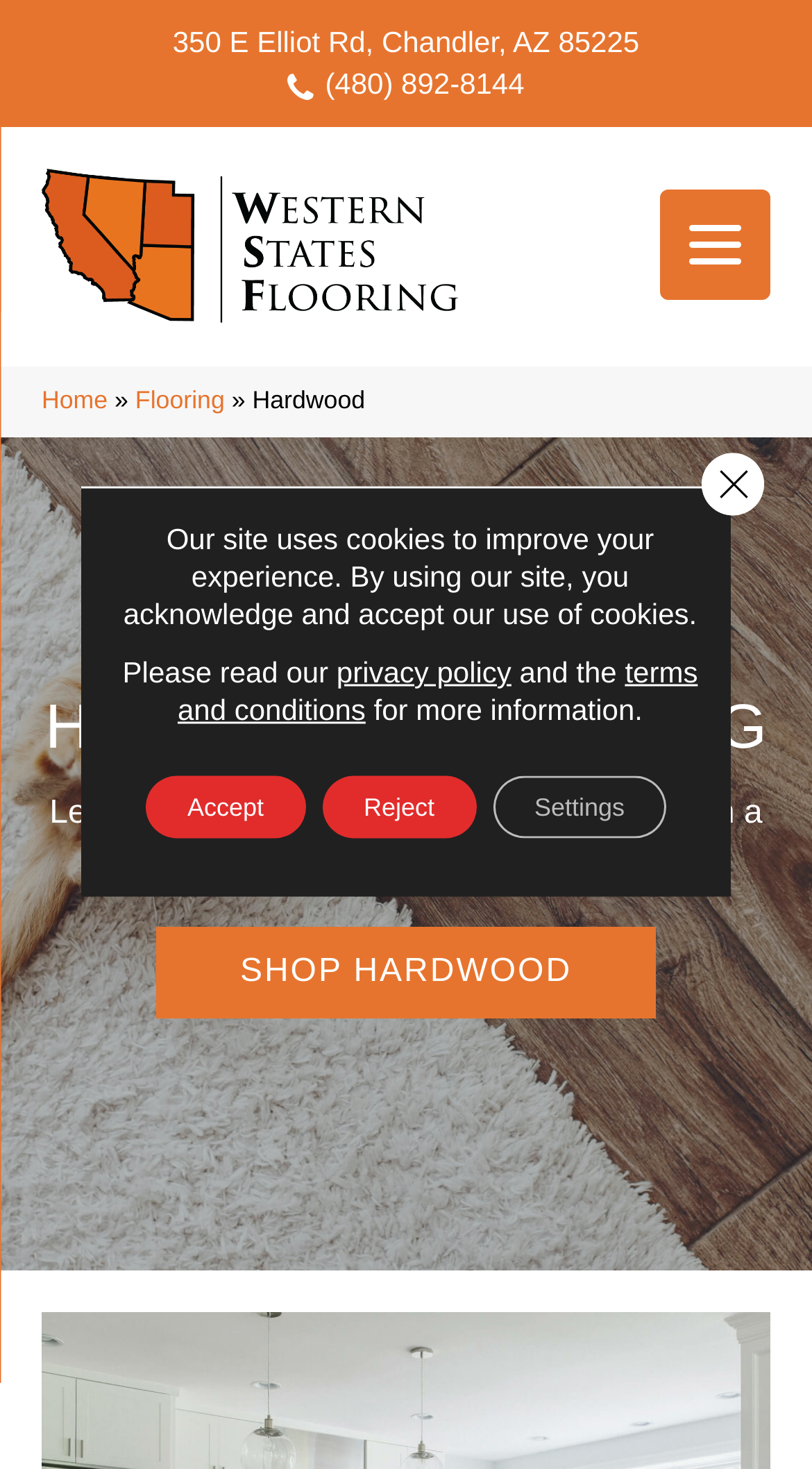Give the bounding box coordinates for the element described as: "Close GDPR Cookie Banner".

[0.864, 0.308, 0.941, 0.351]